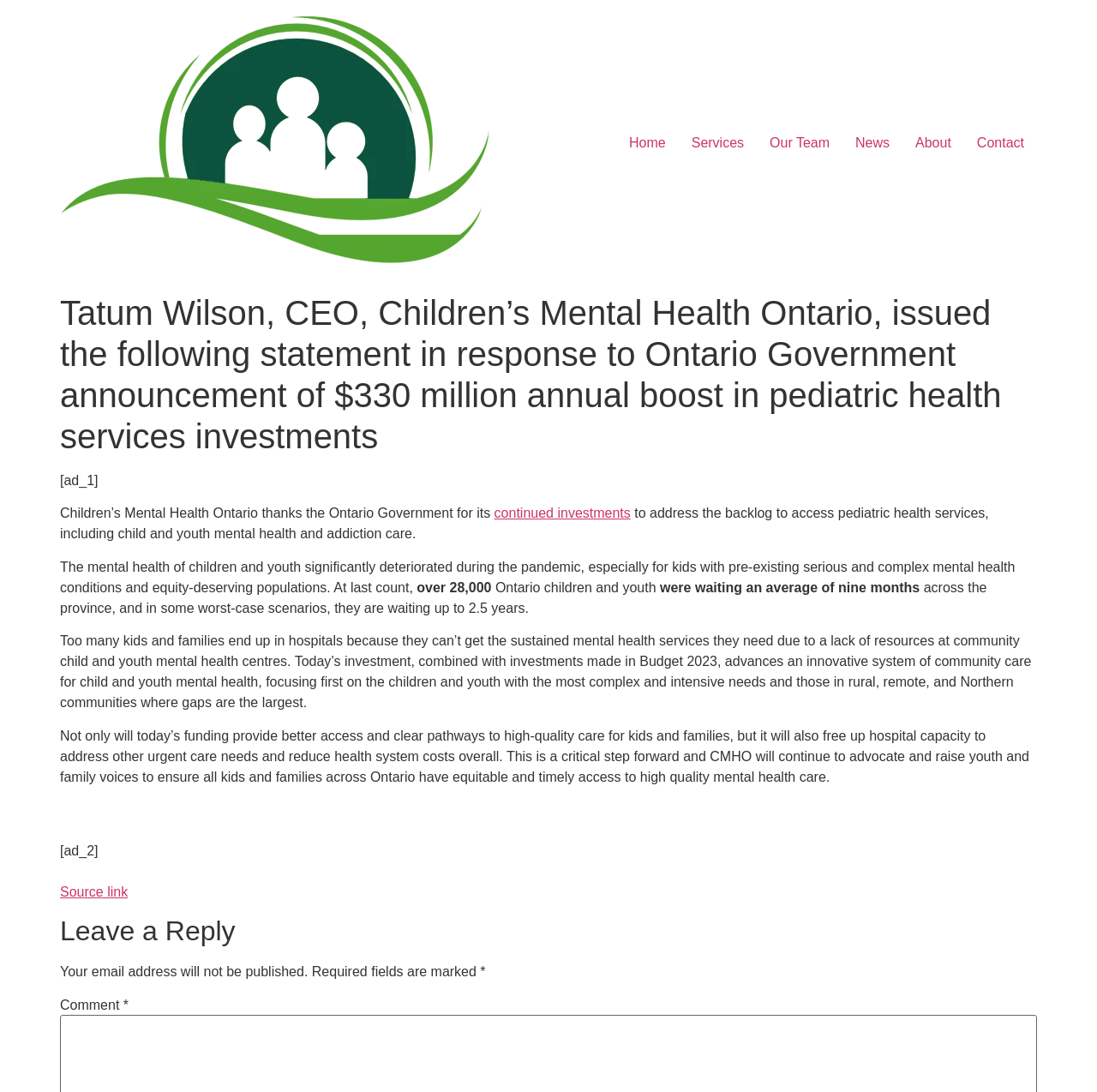Can you identify and provide the main heading of the webpage?

Tatum Wilson, CEO, Children’s Mental Health Ontario, issued the following statement in response to Ontario Government announcement of $330 million annual boost in pediatric health services investments